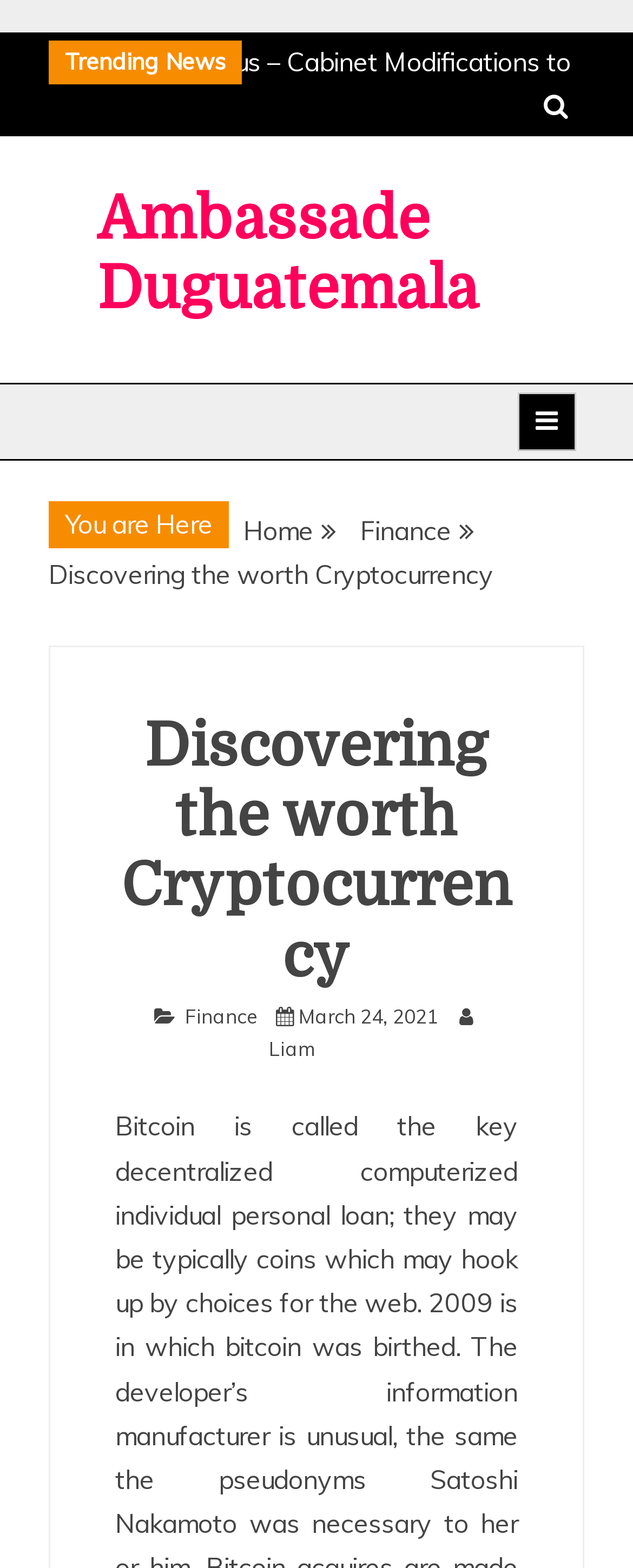Please locate the bounding box coordinates for the element that should be clicked to achieve the following instruction: "Go to Ambassade Duguatemala". Ensure the coordinates are given as four float numbers between 0 and 1, i.e., [left, top, right, bottom].

[0.154, 0.119, 0.756, 0.206]